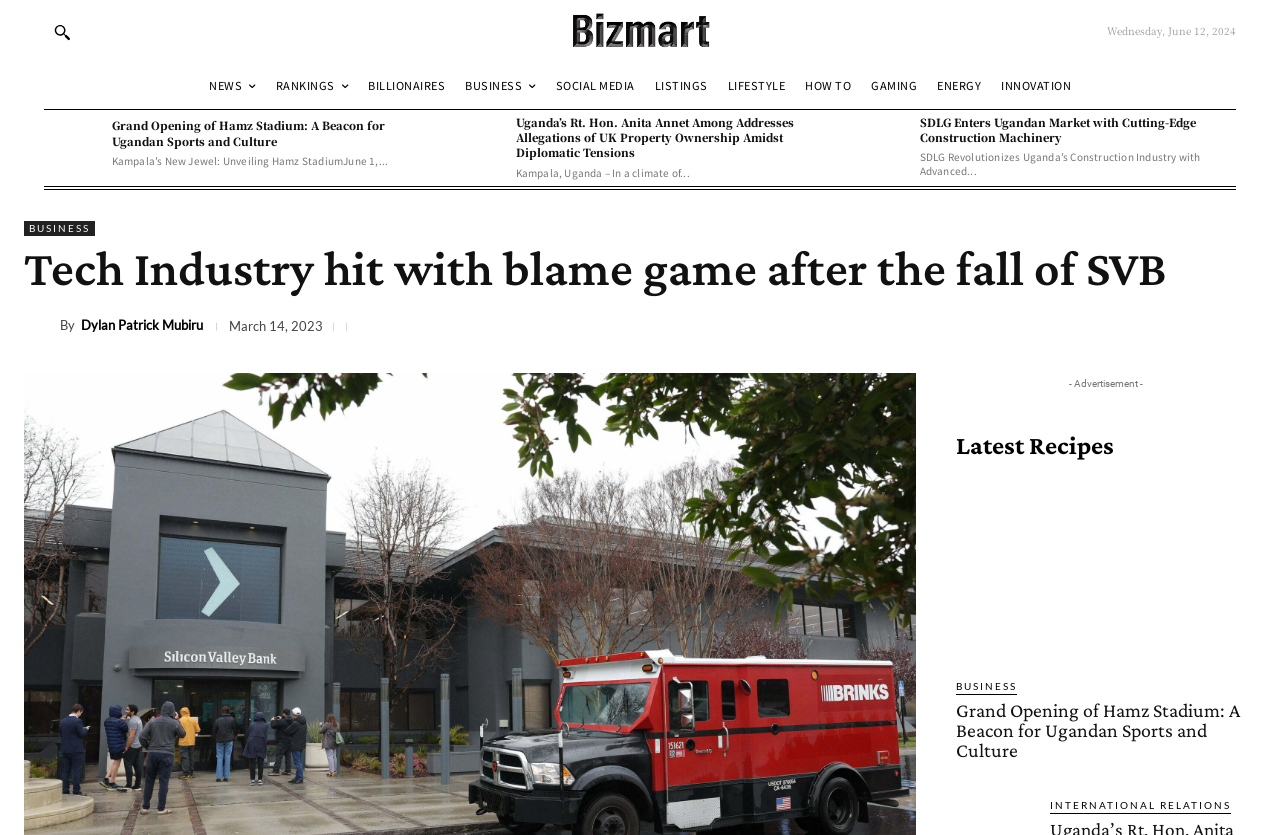Please pinpoint the bounding box coordinates for the region I should click to adhere to this instruction: "Share the article".

[0.752, 0.383, 0.774, 0.399]